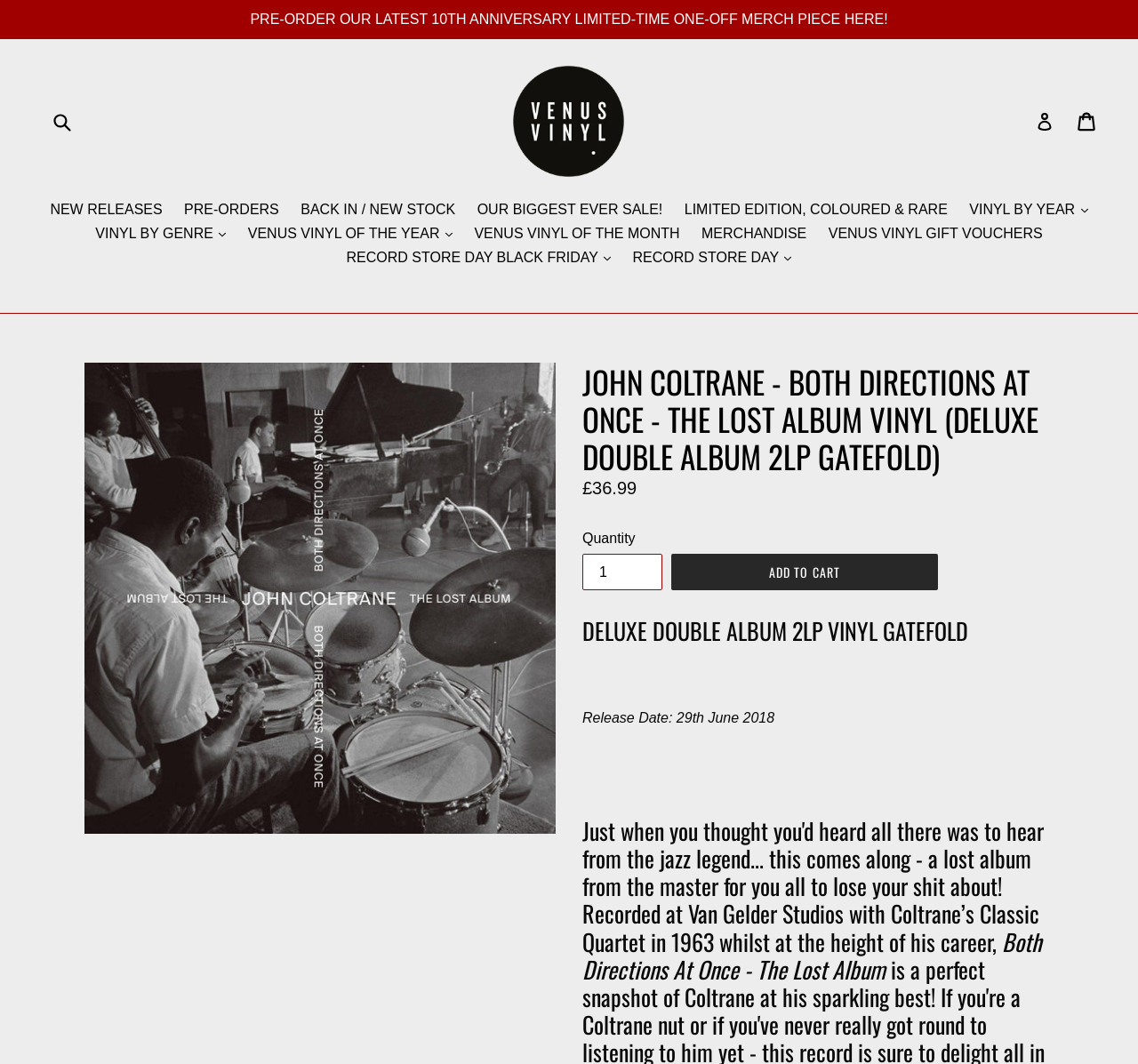What is the name of the artist?
Kindly give a detailed and elaborate answer to the question.

I found the name of the artist by looking at the product title and image. The image shows a picture of the album cover with the artist's name 'John Coltrane'.